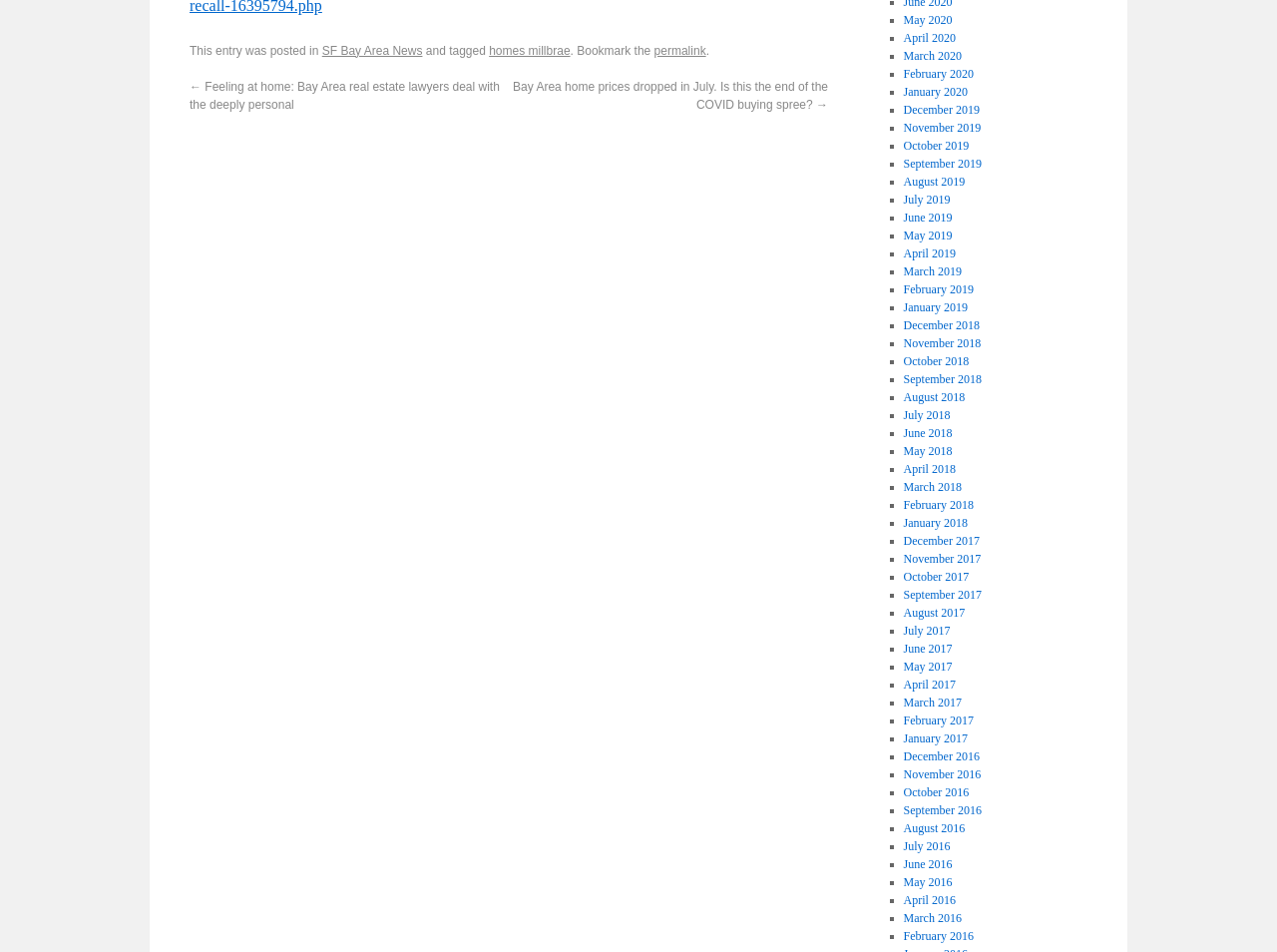Please reply to the following question using a single word or phrase: 
What is the topic of the current post?

homes millbrae